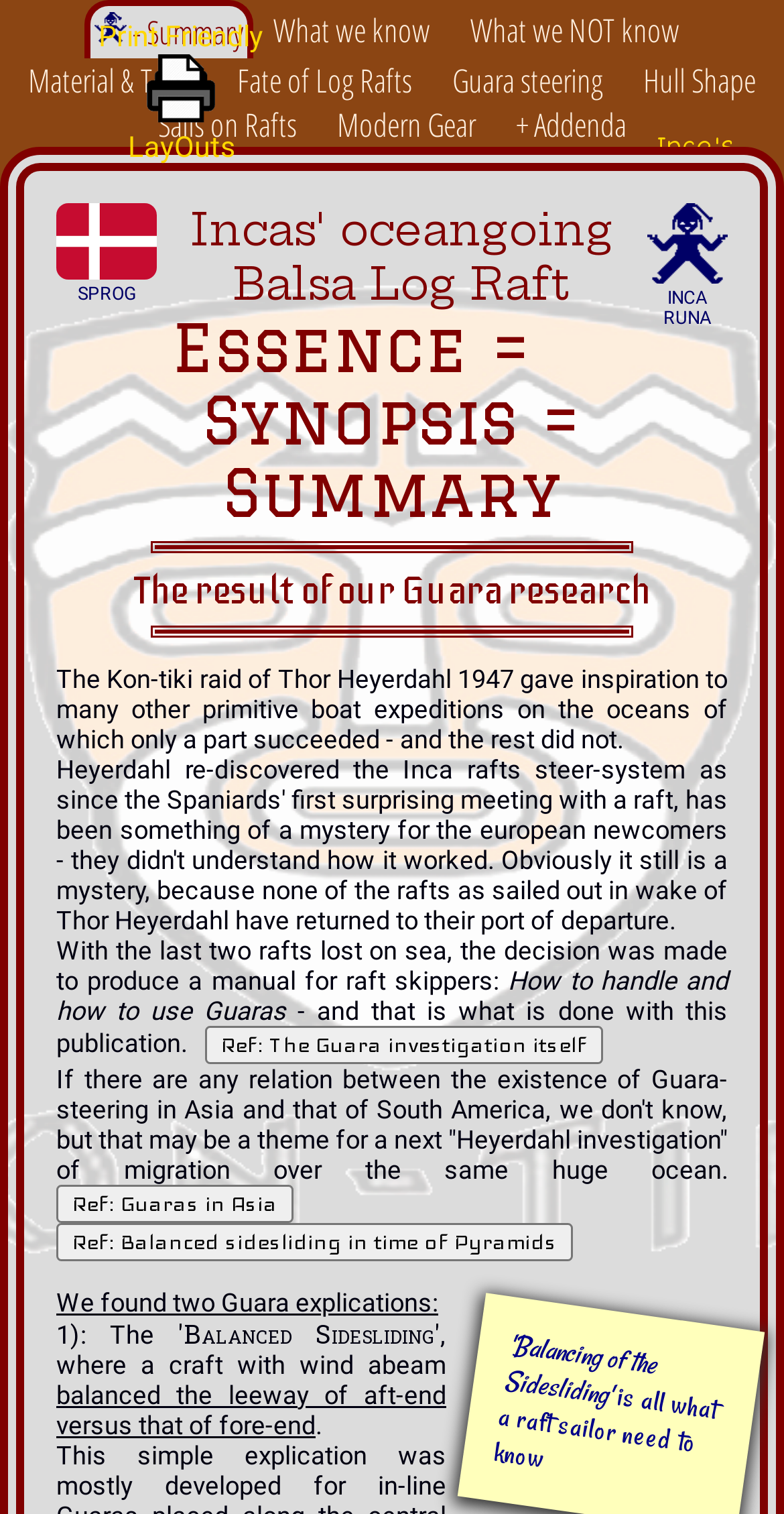Determine the webpage's heading and output its text content.

Essence = Synopsis = Summary